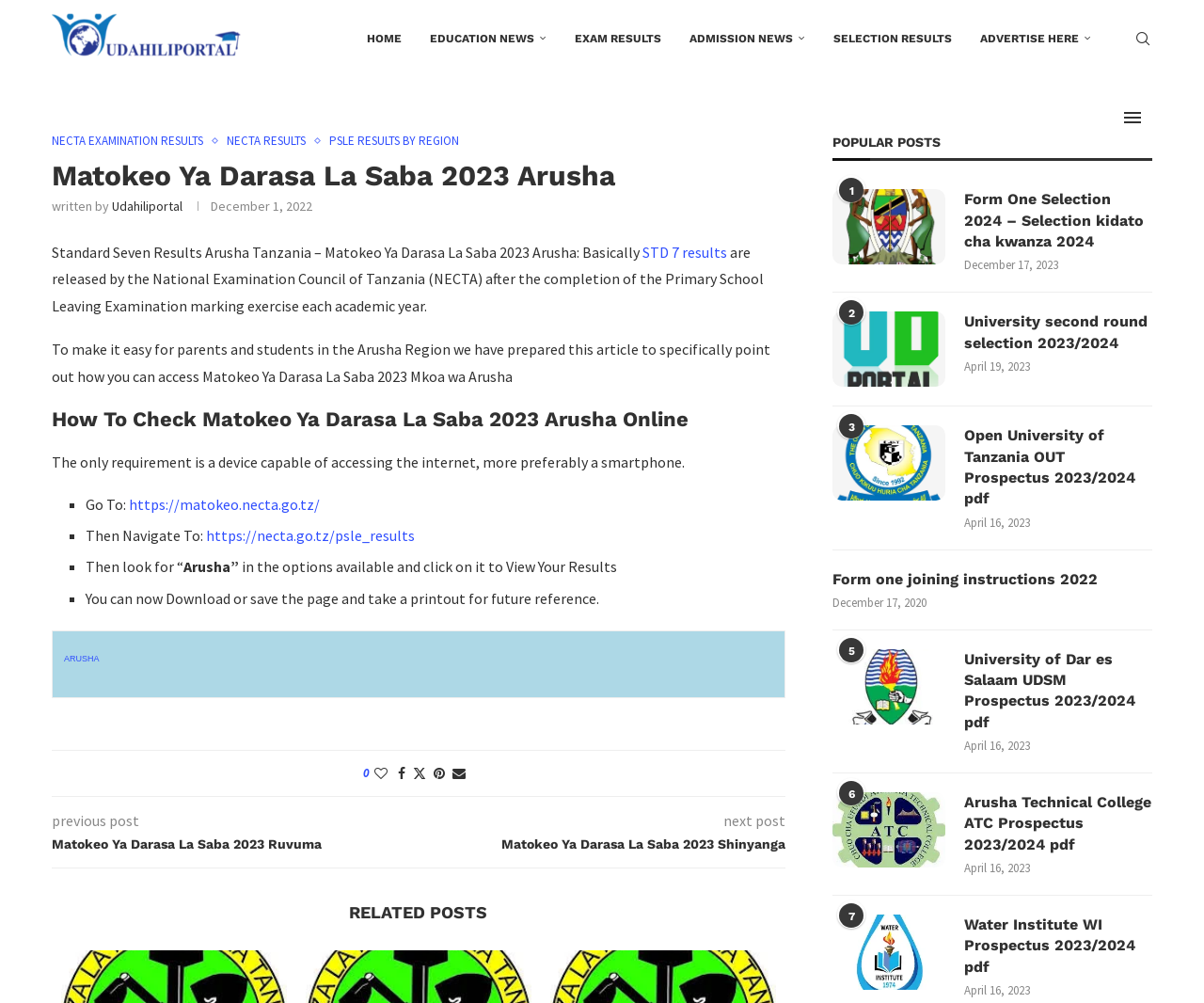Based on the element description Selection Results, identify the bounding box of the UI element in the given webpage screenshot. The coordinates should be in the format (top-left x, top-left y, bottom-right x, bottom-right y) and must be between 0 and 1.

[0.692, 0.001, 0.791, 0.076]